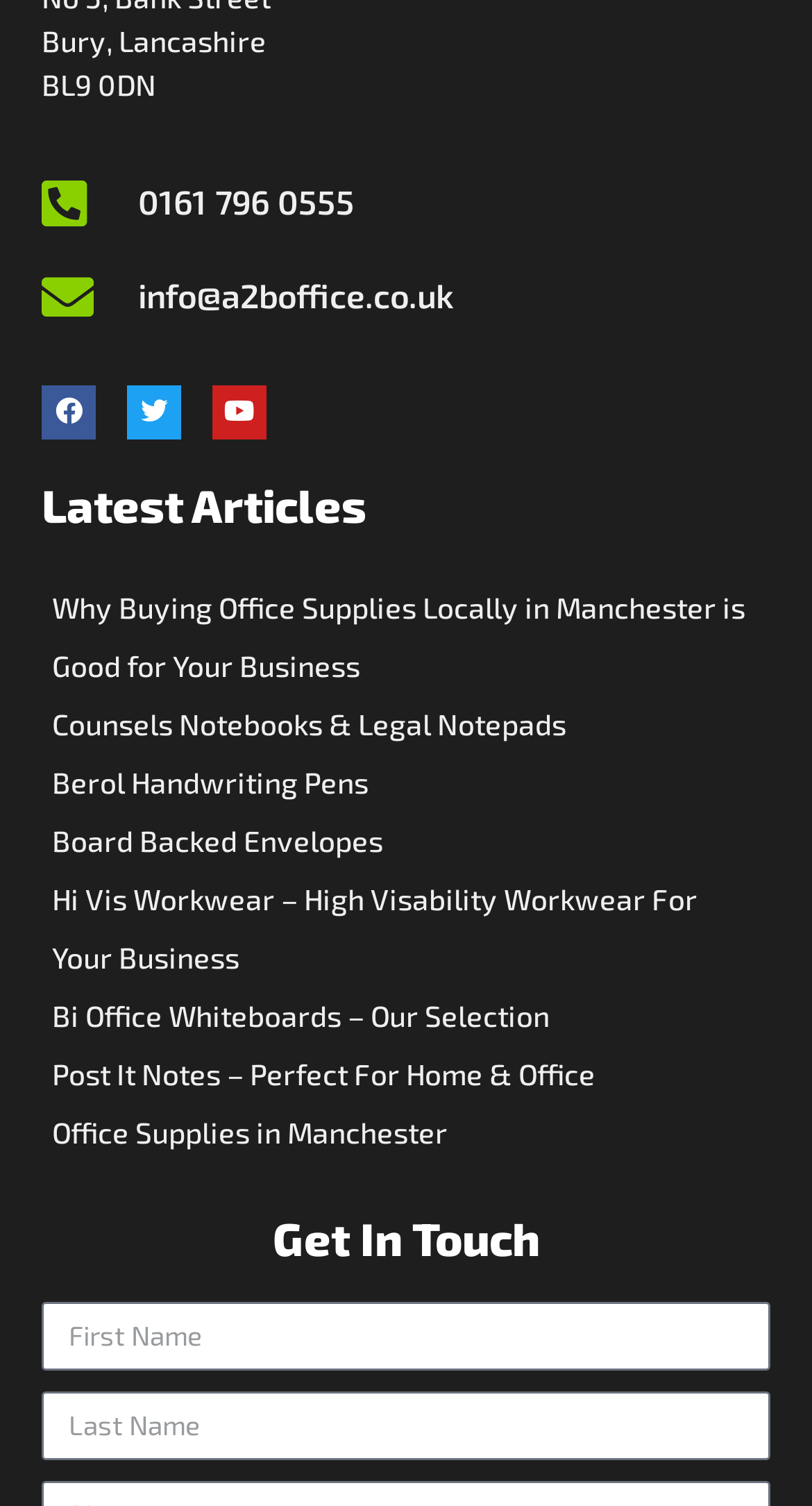How many articles are listed on the webpage?
Using the image, give a concise answer in the form of a single word or short phrase.

8